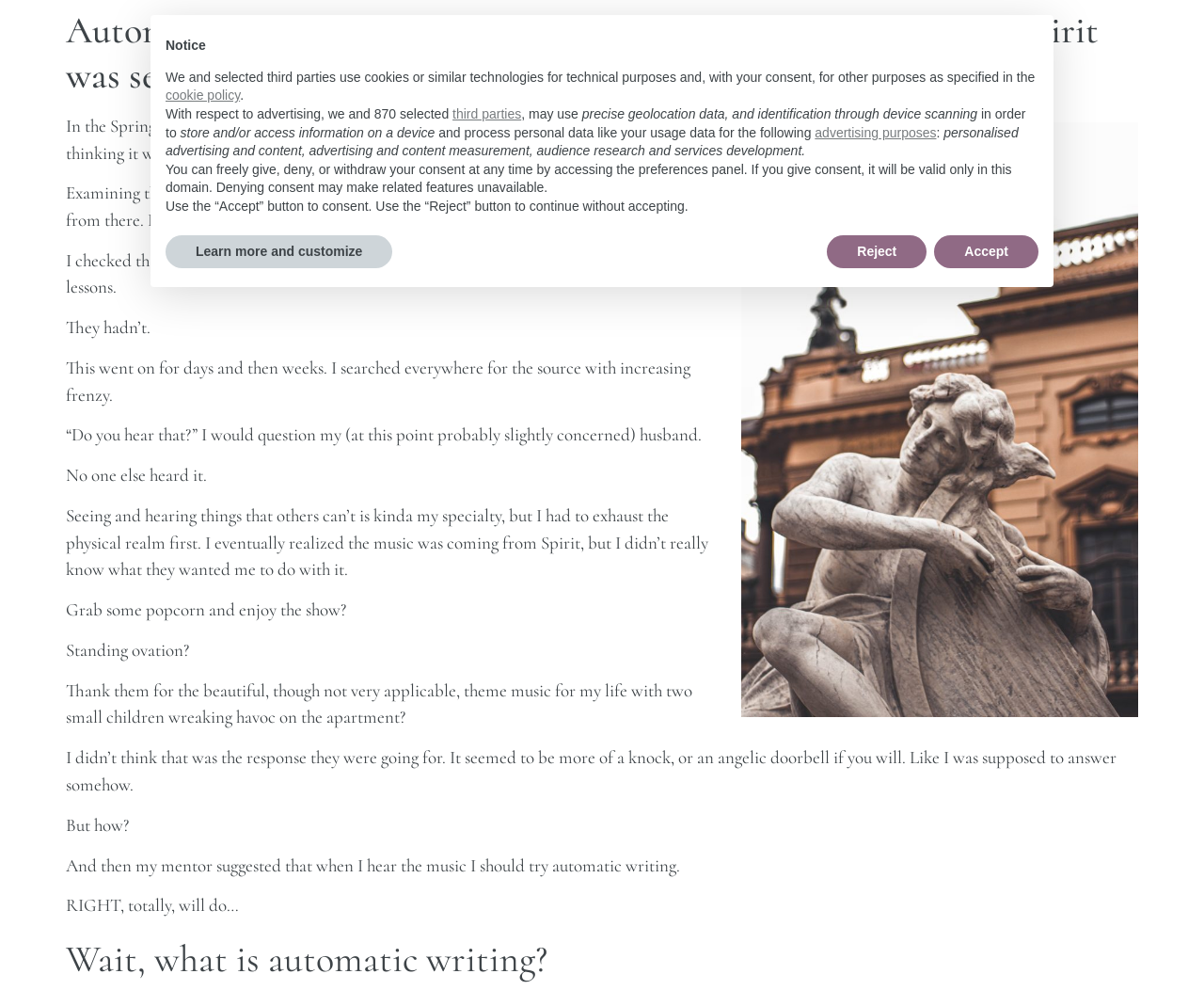Explain the features and main sections of the webpage comprehensively.

This webpage is about automatic writing, a spiritual practice, and the author's personal experience with it. At the top, there is a header with the title "Automatic Writing: What it is. What it isn't. And that one time Spirit was serenading me." Below the header, there is a figure, likely an image, taking up about a third of the page.

The main content of the page is a series of paragraphs, each with a few sentences, that describe the author's experience of hearing angelic music in their home. The text is divided into 15 sections, each with a distinct thought or idea. The author describes how they searched for the source of the music, eventually realizing it was coming from Spirit, but didn't know what to do with it.

The text is written in a conversational tone, with the author asking rhetorical questions and making humorous comments. There are also a few headings, including "Wait, what is automatic writing?" which suggests that the author will explain this concept later in the text.

At the bottom of the page, there is a notice section with a heading and several paragraphs of text. This section appears to be about cookies and data privacy, with links to a cookie policy and buttons to accept or reject certain data collection practices. There are also three buttons: "Learn more and customize", "Reject", and "Accept", which allow users to control their data preferences.